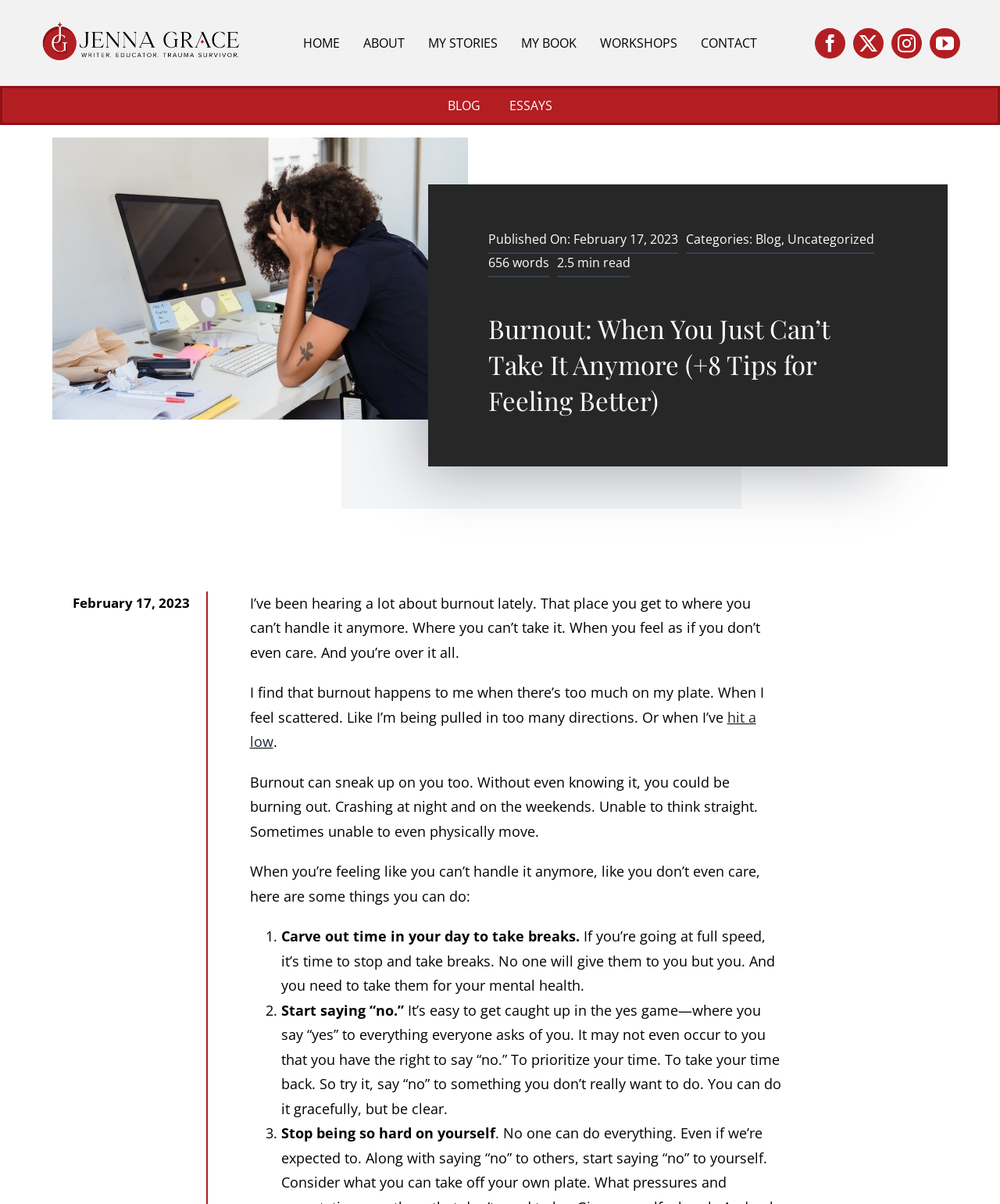Identify the primary heading of the webpage and provide its text.

Burnout: When You Just Can’t Take It Anymore (+8 Tips for Feeling Better)